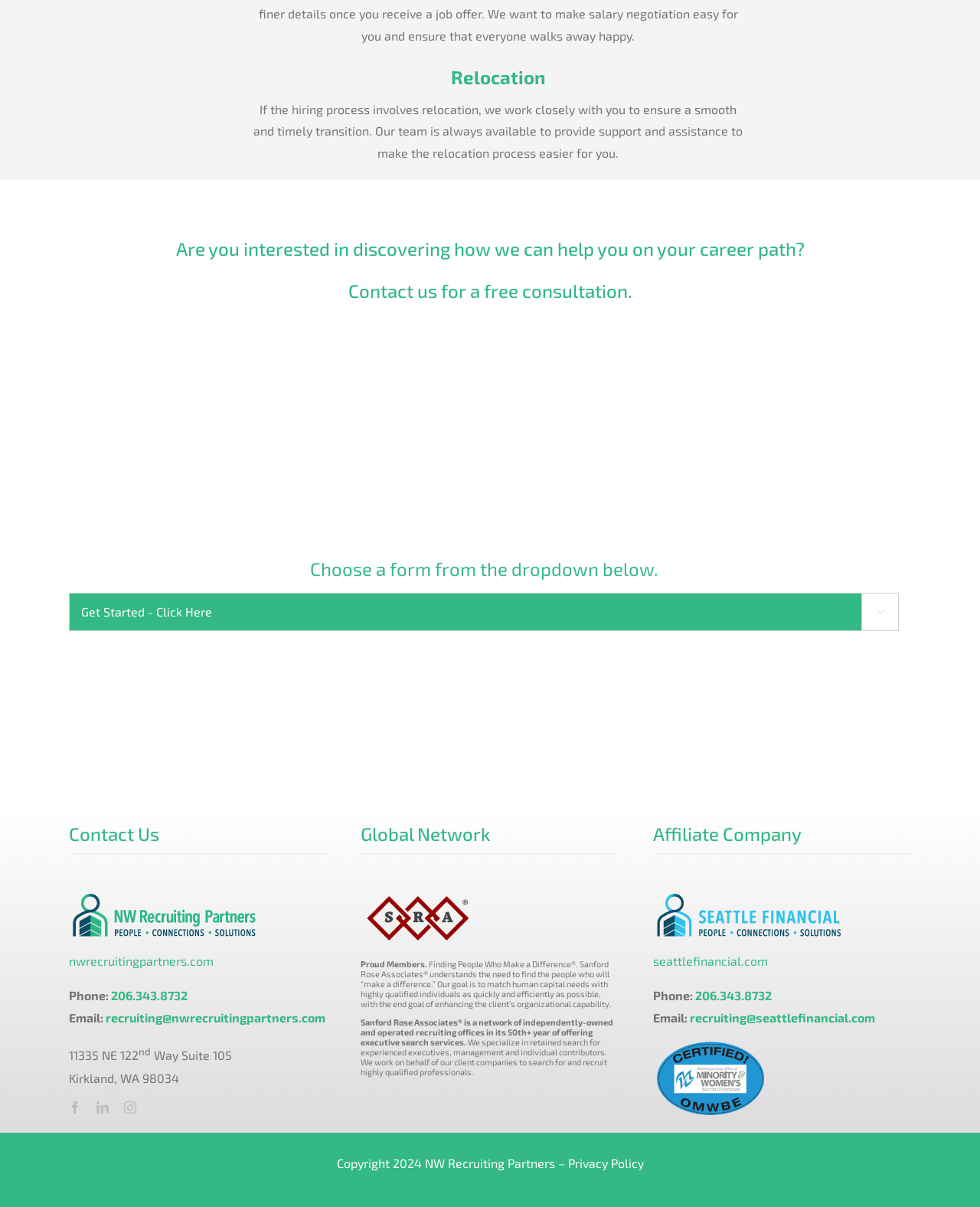What is the company's phone number?
Answer the question with as much detail as you can, using the image as a reference.

The company's phone number is 206.343.8732, which is stated in the link element with the text '206.343.8732' and is also mentioned in the StaticText element with the text 'Phone:'